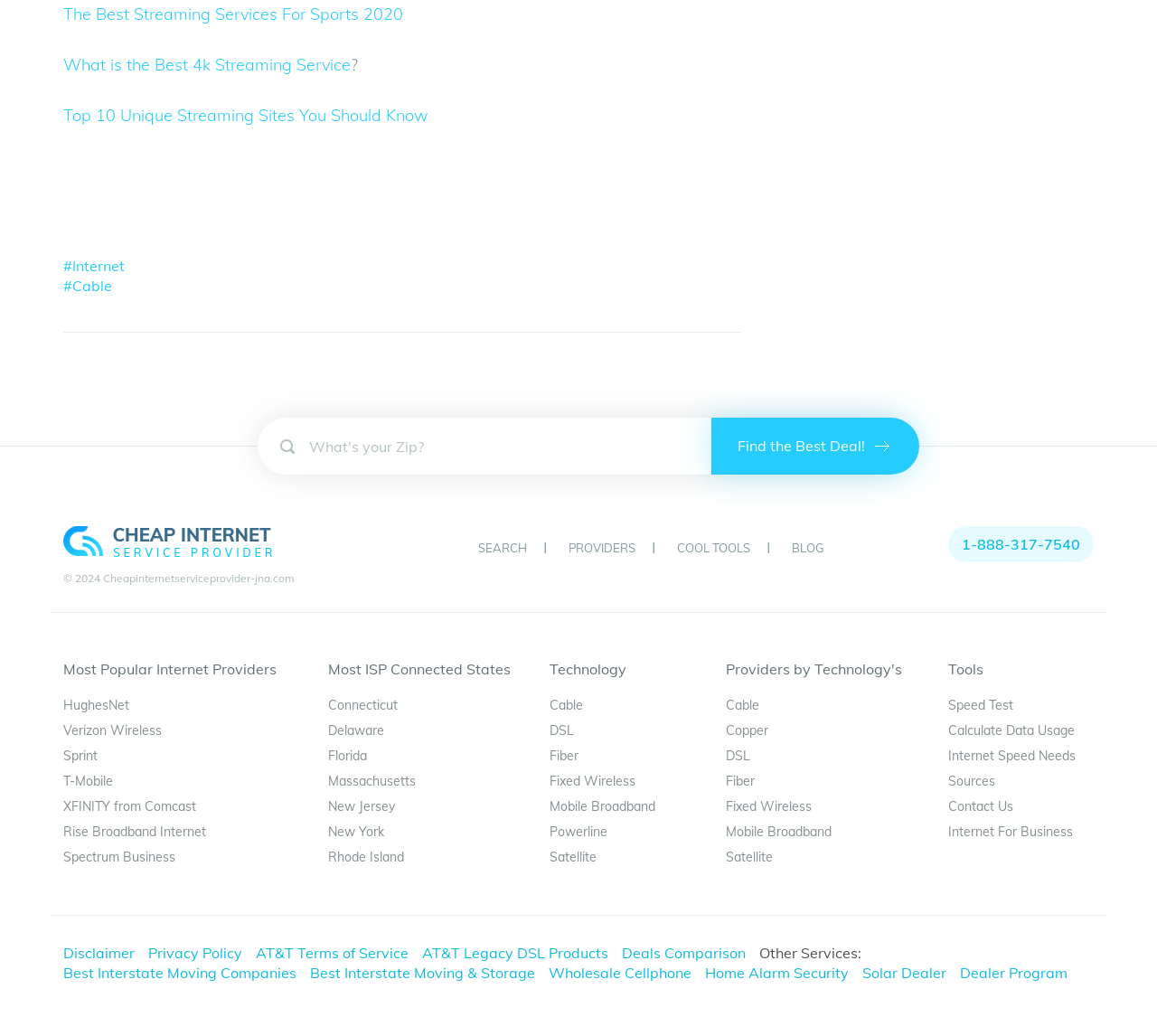Please provide a one-word or short phrase answer to the question:
What types of internet providers are listed on the webpage?

HughesNet, Verizon Wireless, etc.